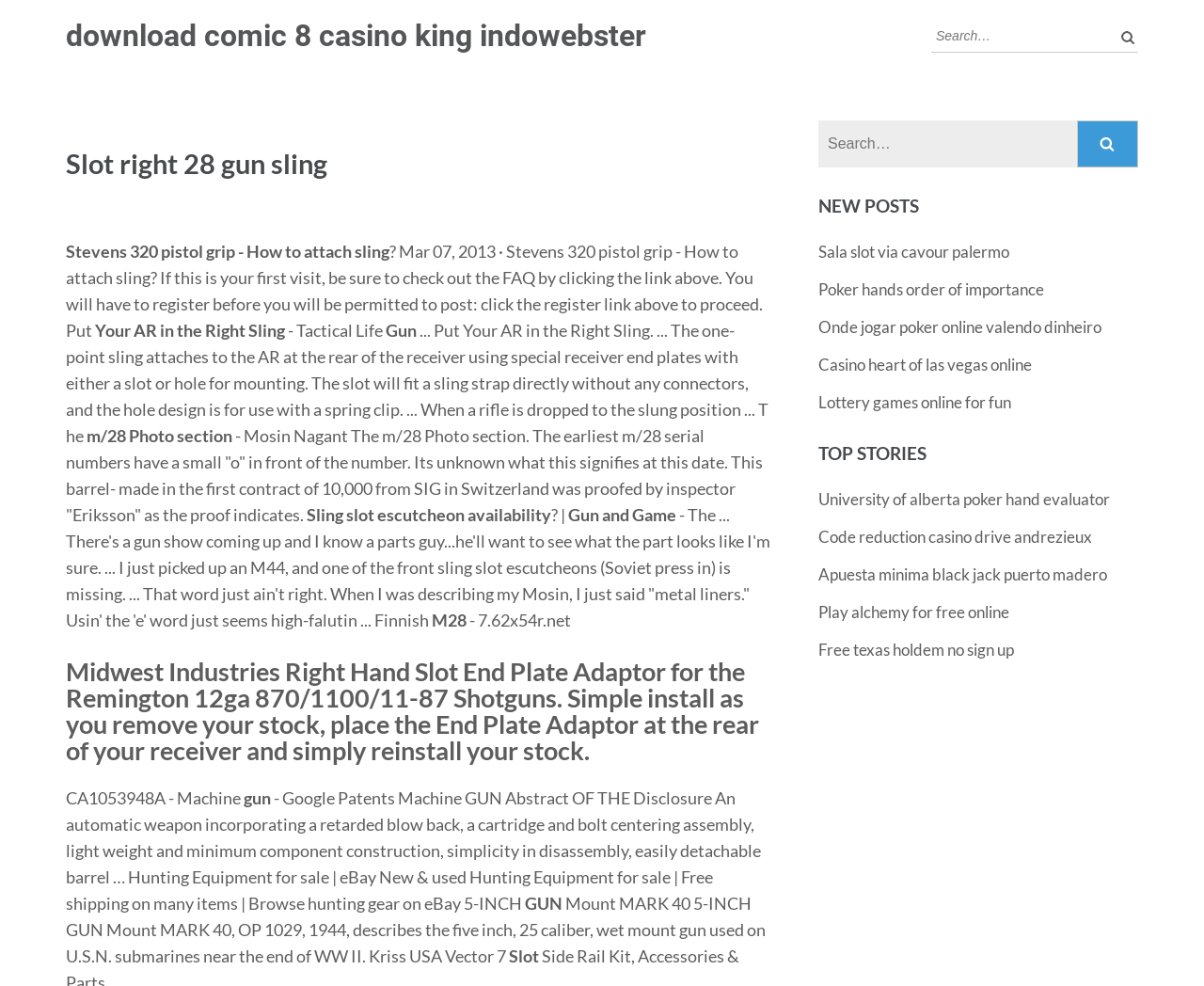Please provide a one-word or phrase answer to the question: 
What is the purpose of the links at the bottom of the webpage?

To provide additional resources